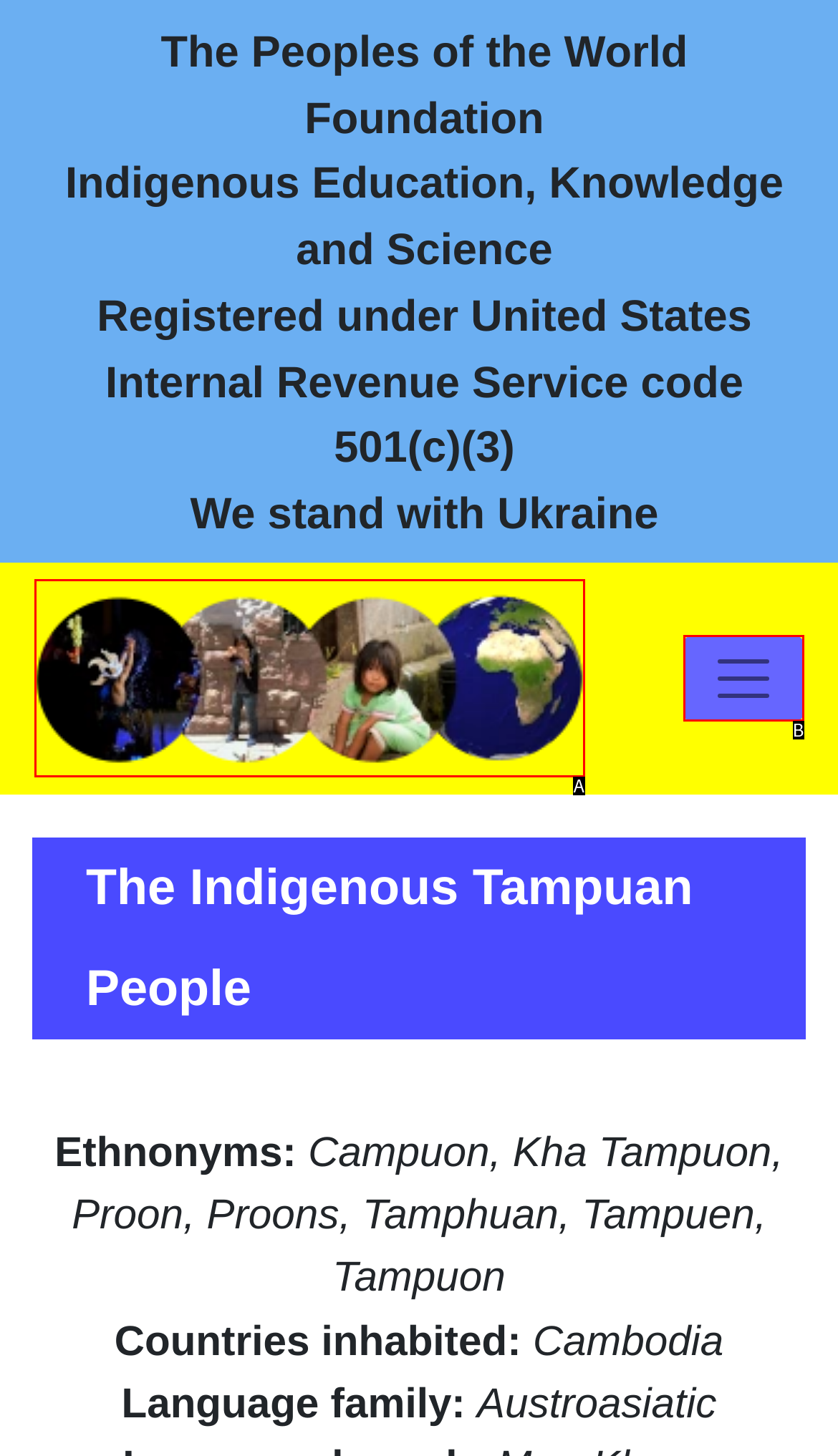Select the option that matches this description: alt="POTWF logo"
Answer by giving the letter of the chosen option.

A